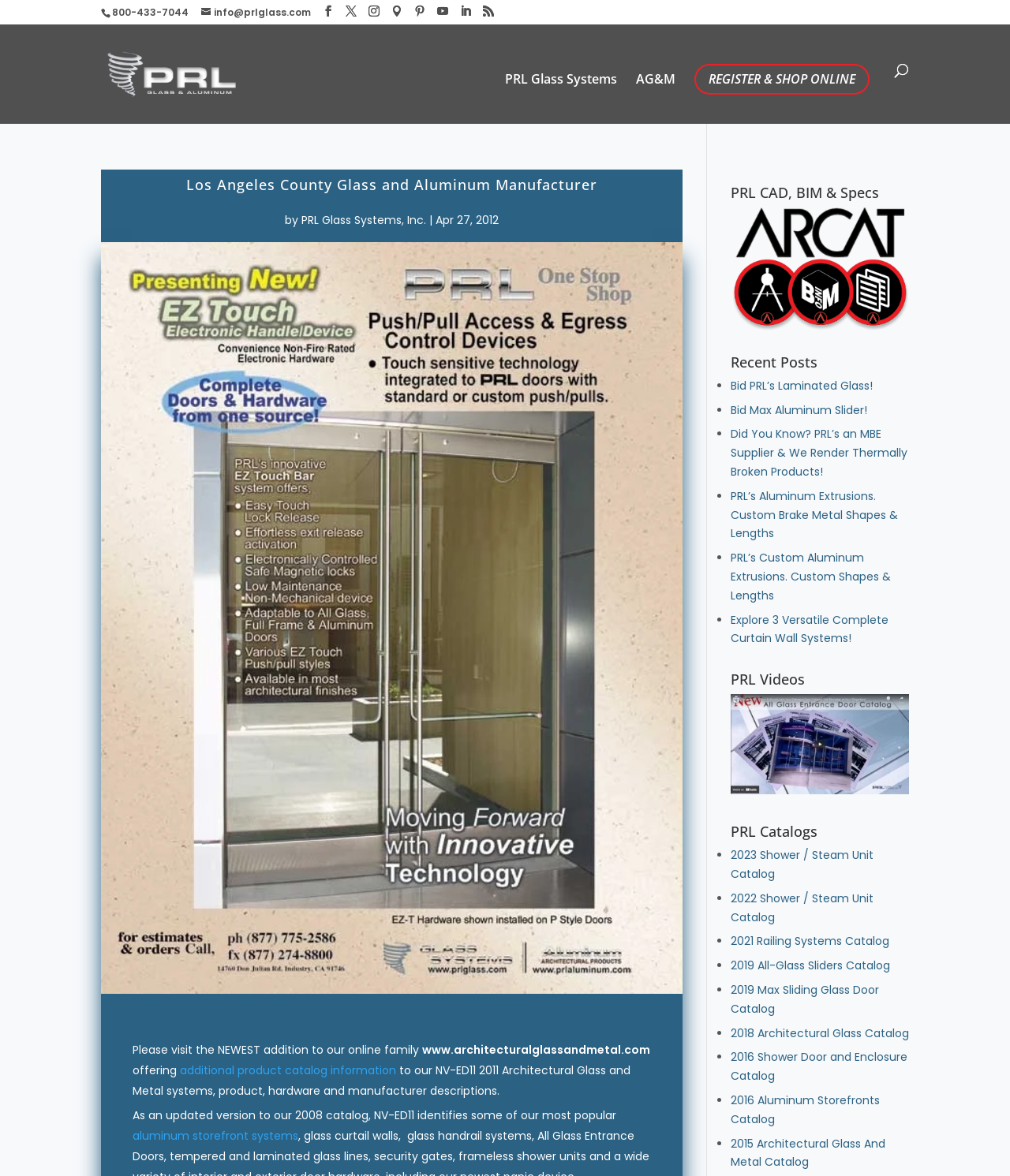Provide the bounding box coordinates of the area you need to click to execute the following instruction: "Visit PRL Glass Systems website".

[0.5, 0.062, 0.611, 0.105]